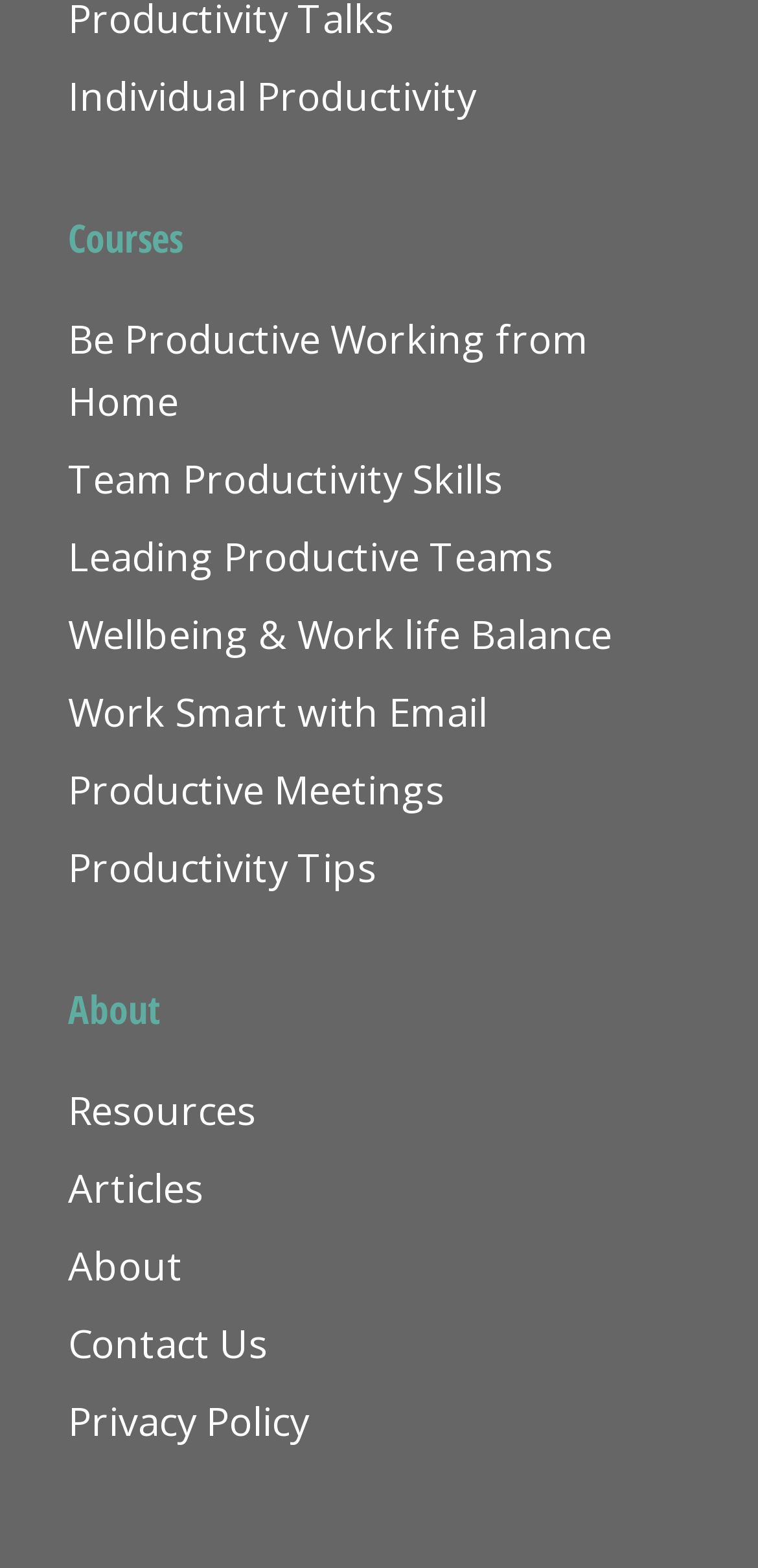Please mark the bounding box coordinates of the area that should be clicked to carry out the instruction: "Click the logo OnTable link".

None